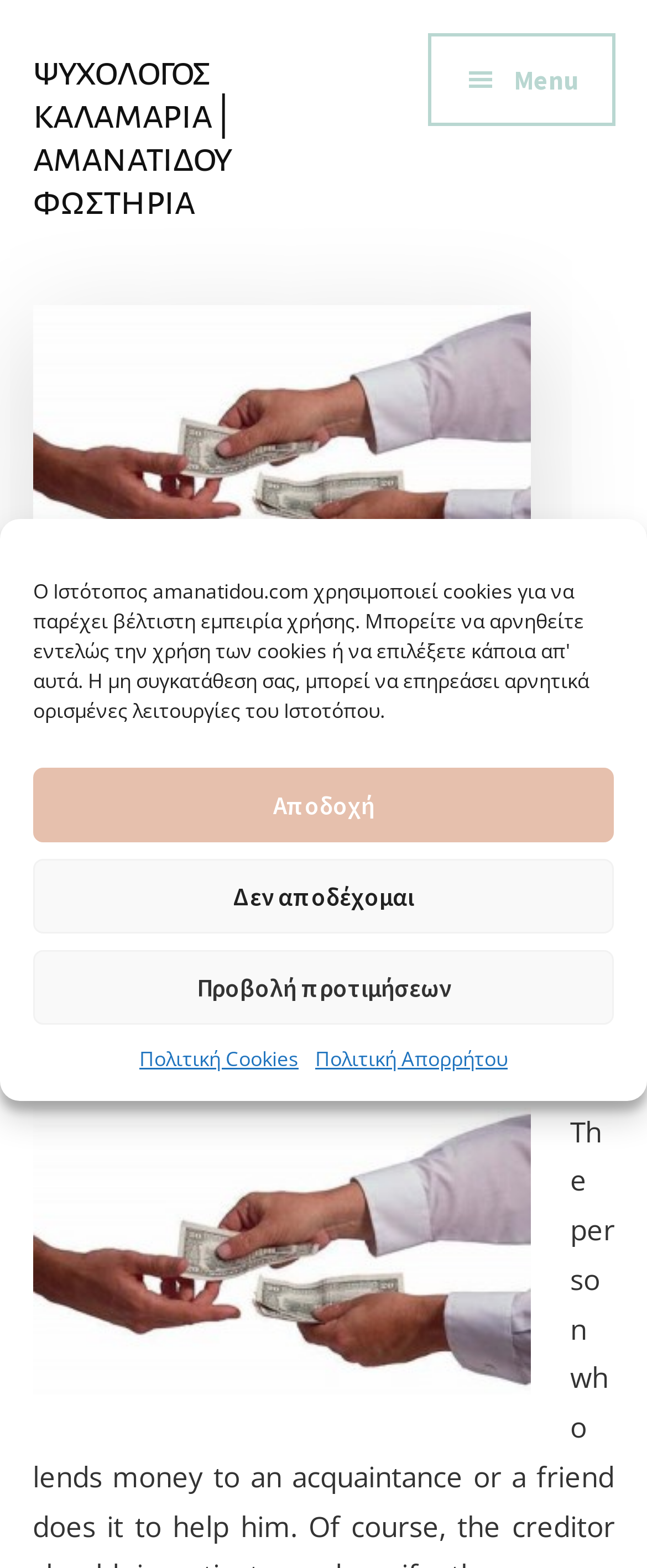Please find the bounding box coordinates in the format (top-left x, top-left y, bottom-right x, bottom-right y) for the given element description. Ensure the coordinates are floating point numbers between 0 and 1. Description: Δεν αποδέχομαι

[0.051, 0.548, 0.949, 0.595]